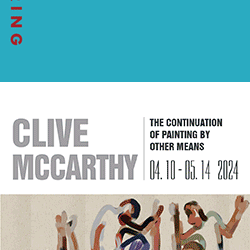Please answer the following query using a single word or phrase: 
What color is the background of the upper section?

Vibrant blue